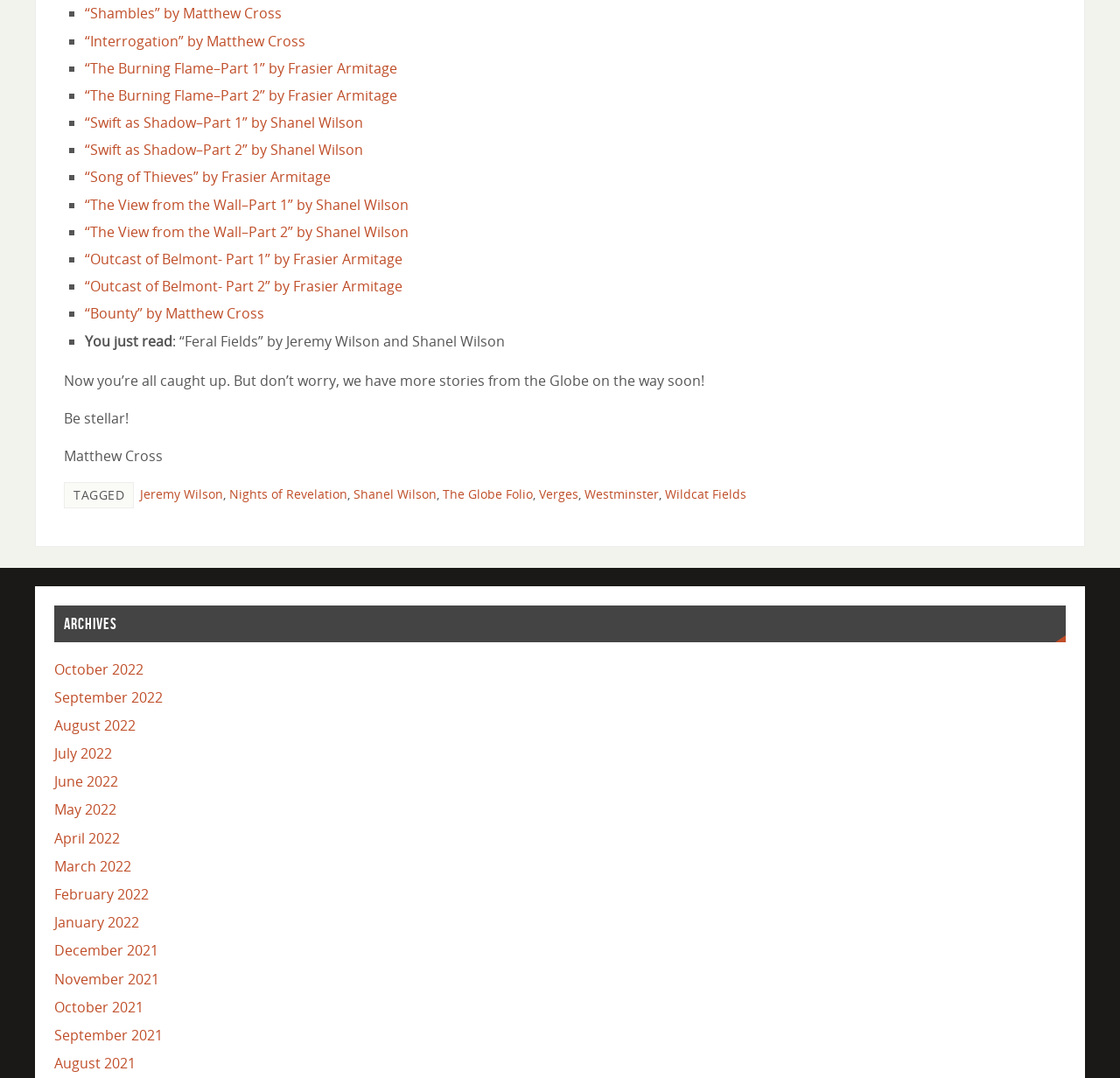Identify the bounding box coordinates of the region that needs to be clicked to carry out this instruction: "Explore stories from The Globe Folio". Provide these coordinates as four float numbers ranging from 0 to 1, i.e., [left, top, right, bottom].

[0.395, 0.451, 0.476, 0.466]